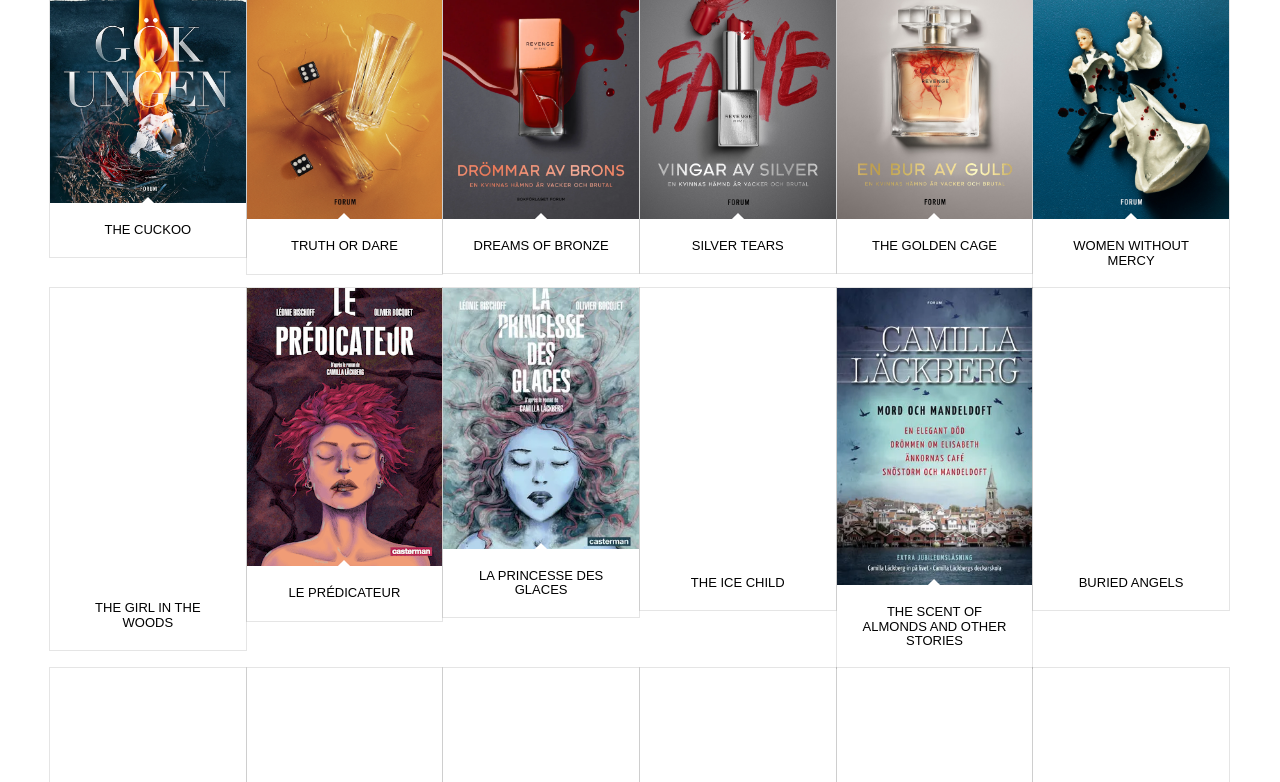Are all book titles in English?
Relying on the image, give a concise answer in one word or a brief phrase.

No